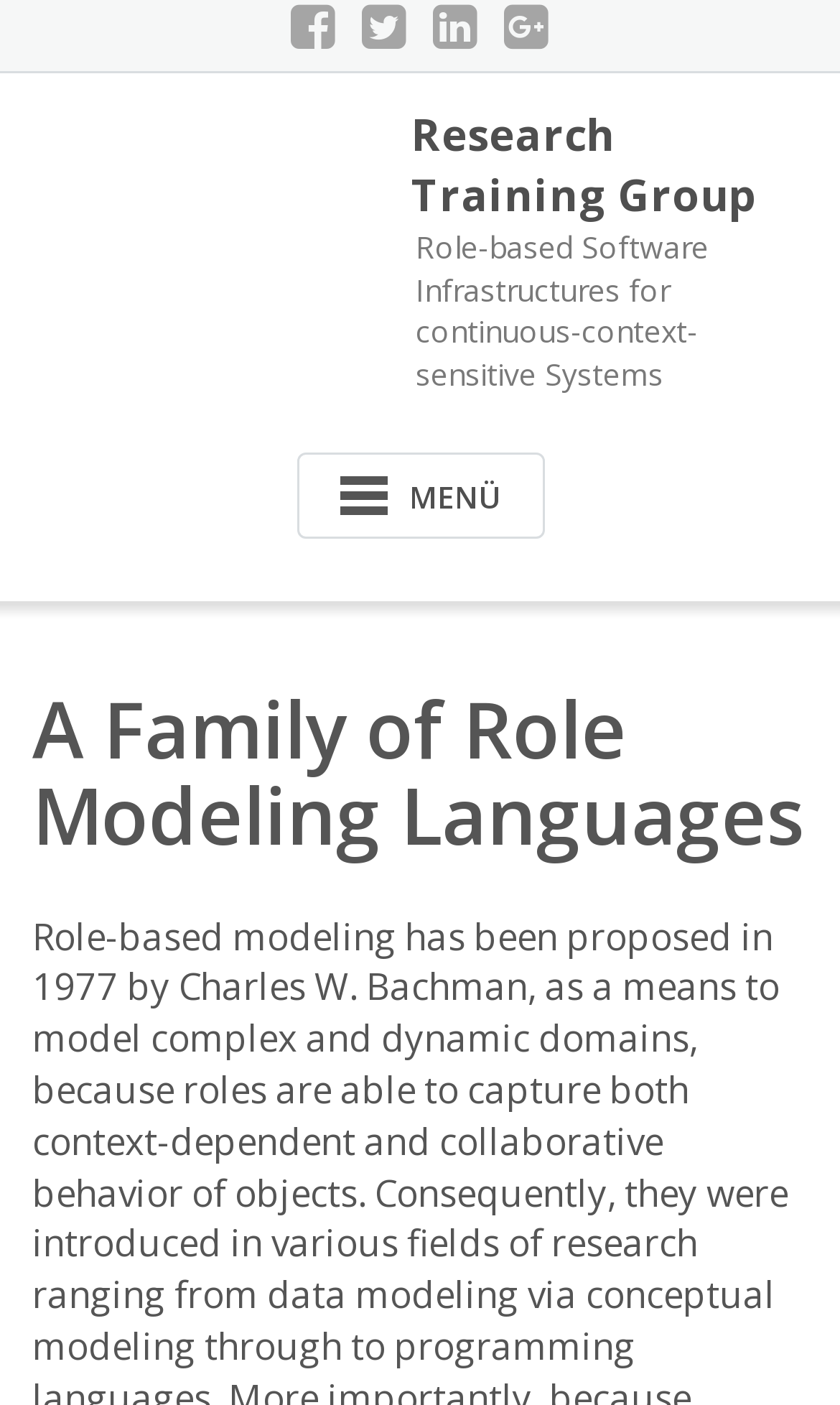Locate the bounding box coordinates of the UI element described by: "title="LinkedIn"". The bounding box coordinates should consist of four float numbers between 0 and 1, i.e., [left, top, right, bottom].

[0.515, 0.0, 0.569, 0.037]